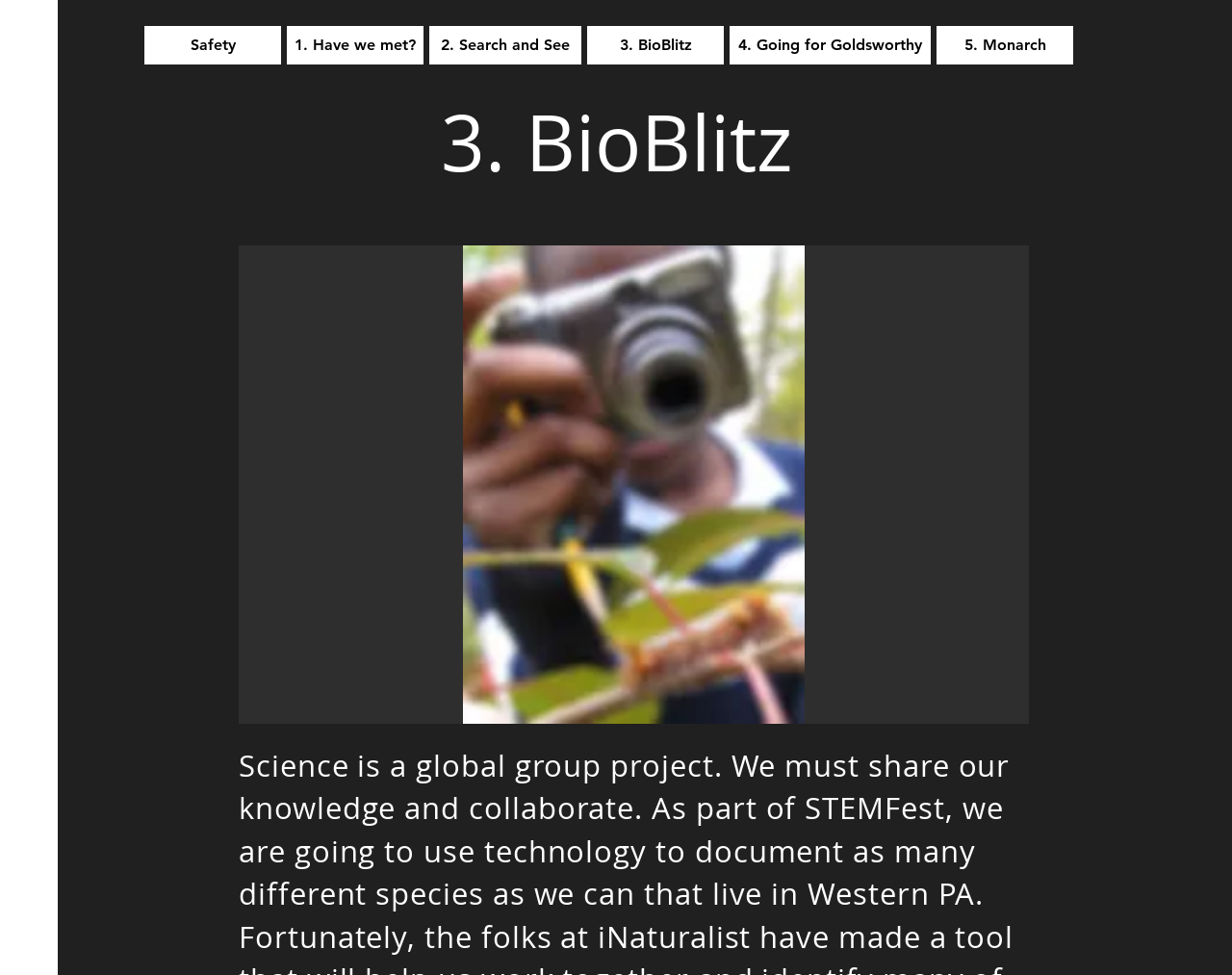Please predict the bounding box coordinates (top-left x, top-left y, bottom-right x, bottom-right y) for the UI element in the screenshot that fits the description: Safety

[0.117, 0.027, 0.228, 0.066]